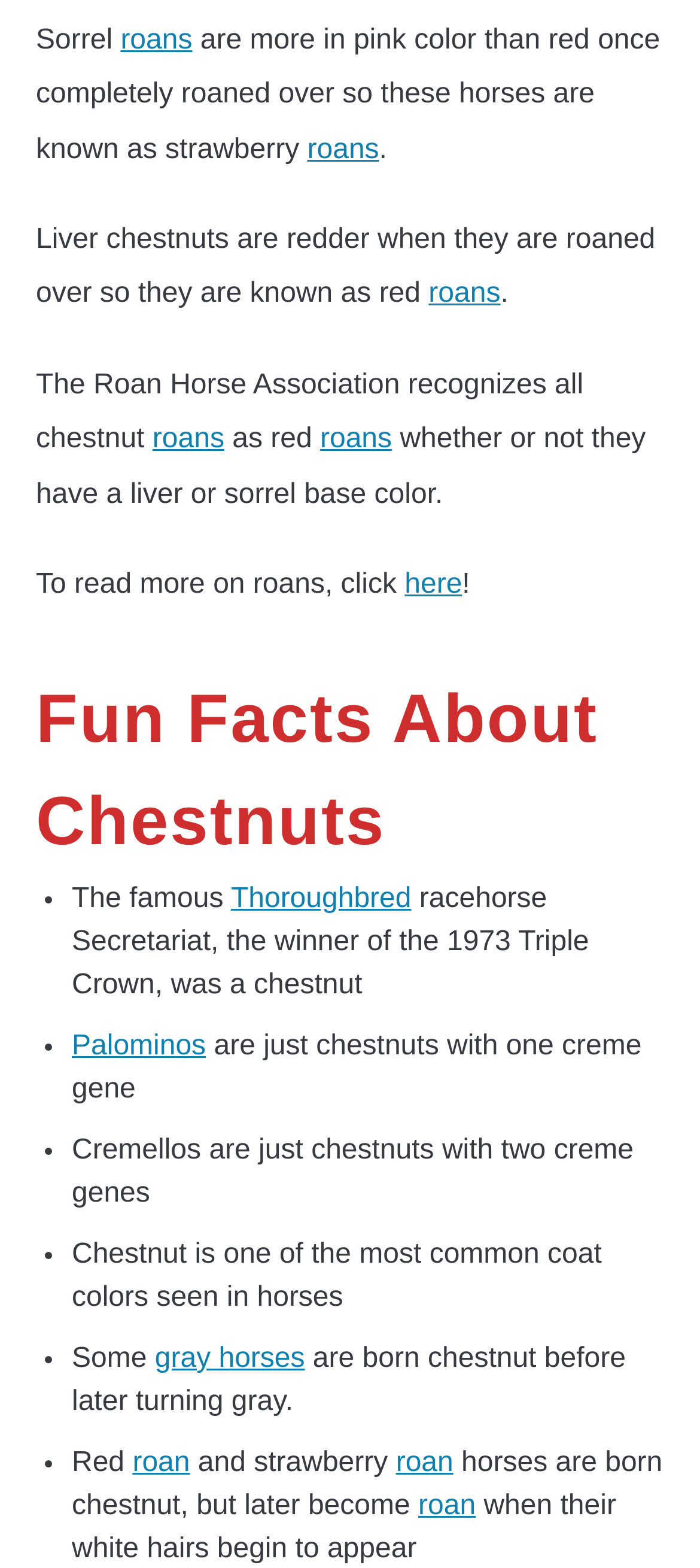Locate the bounding box coordinates of the element I should click to achieve the following instruction: "Visit the Thoroughbred webpage".

[0.33, 0.564, 0.588, 0.583]